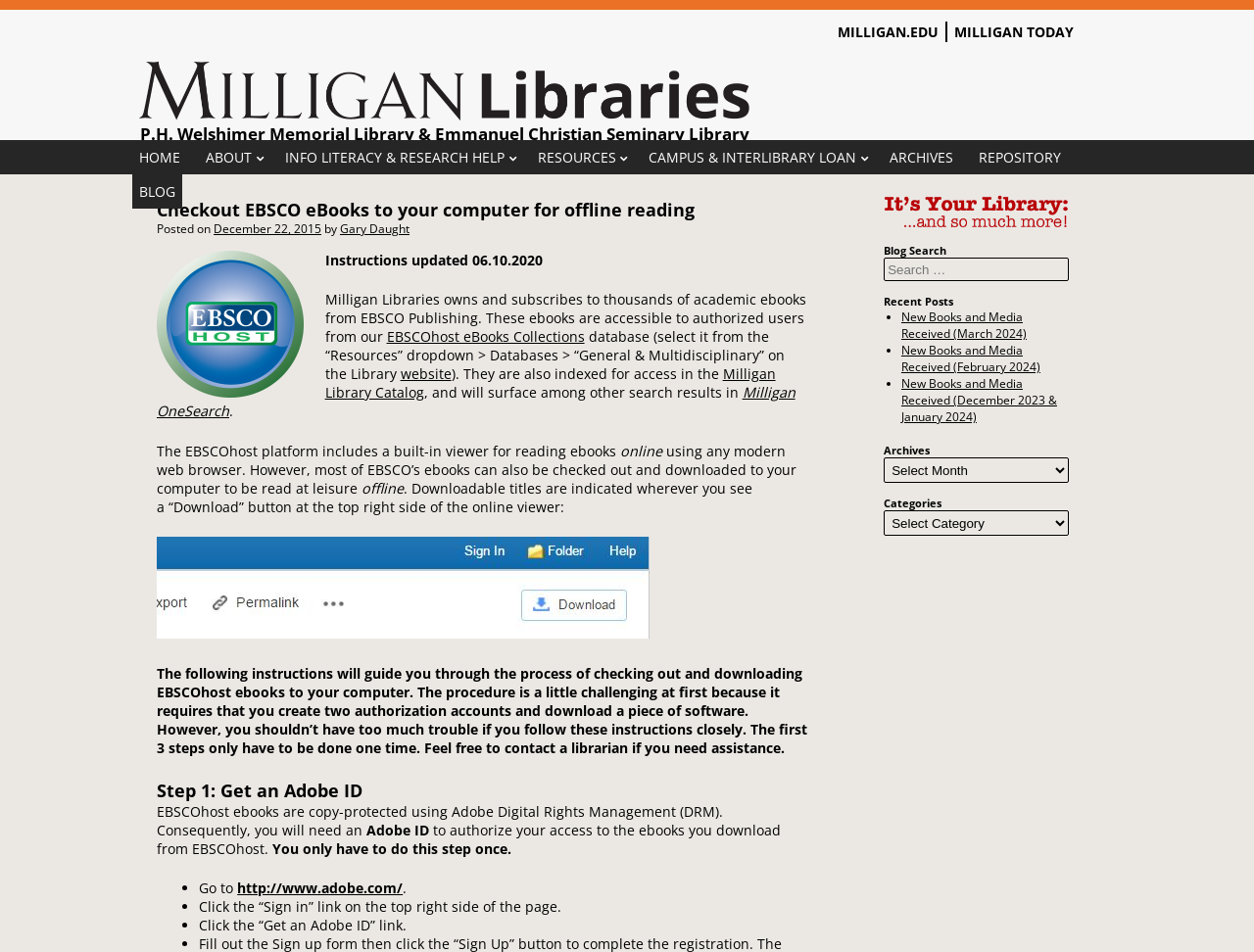Find the bounding box coordinates of the element to click in order to complete the given instruction: "Click the 'HOME' link."

[0.105, 0.147, 0.149, 0.183]